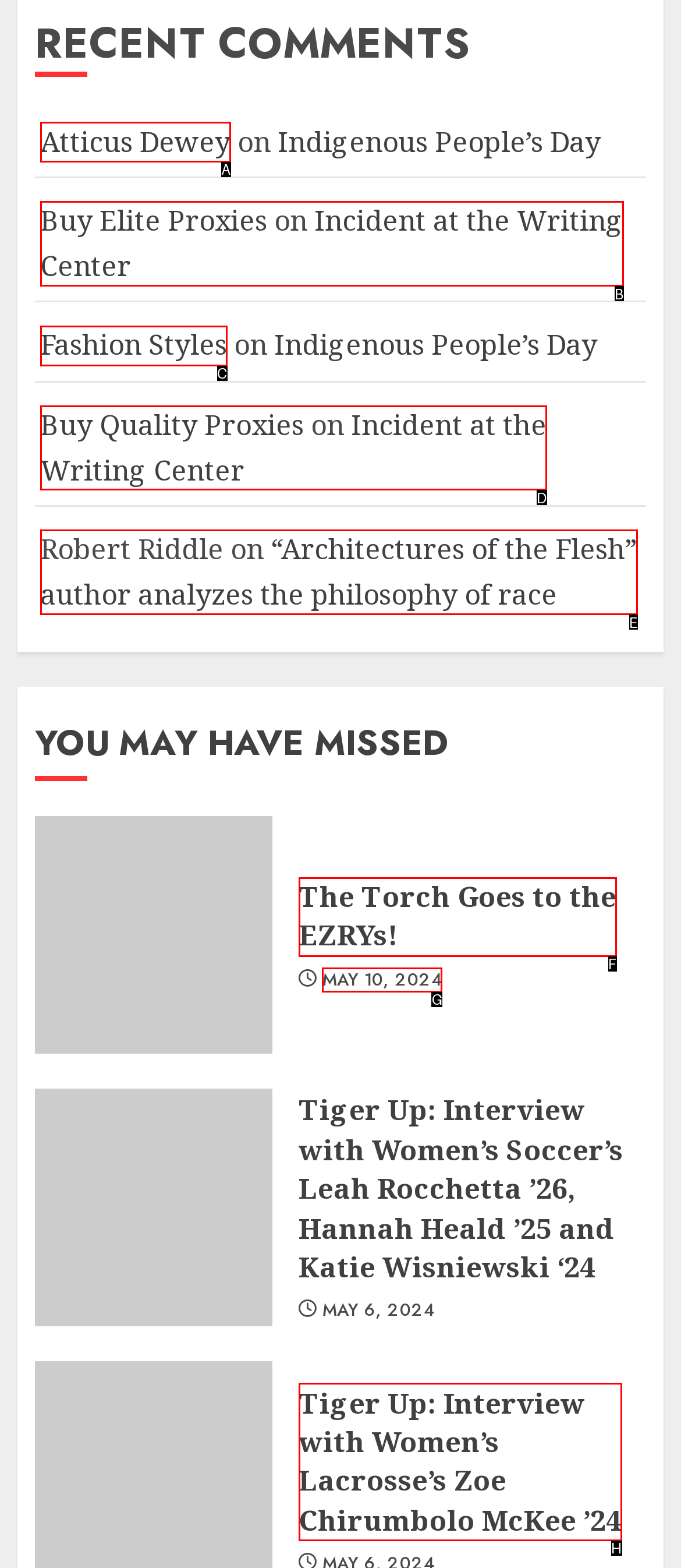Select the HTML element that fits the following description: Atticus Dewey
Provide the letter of the matching option.

A